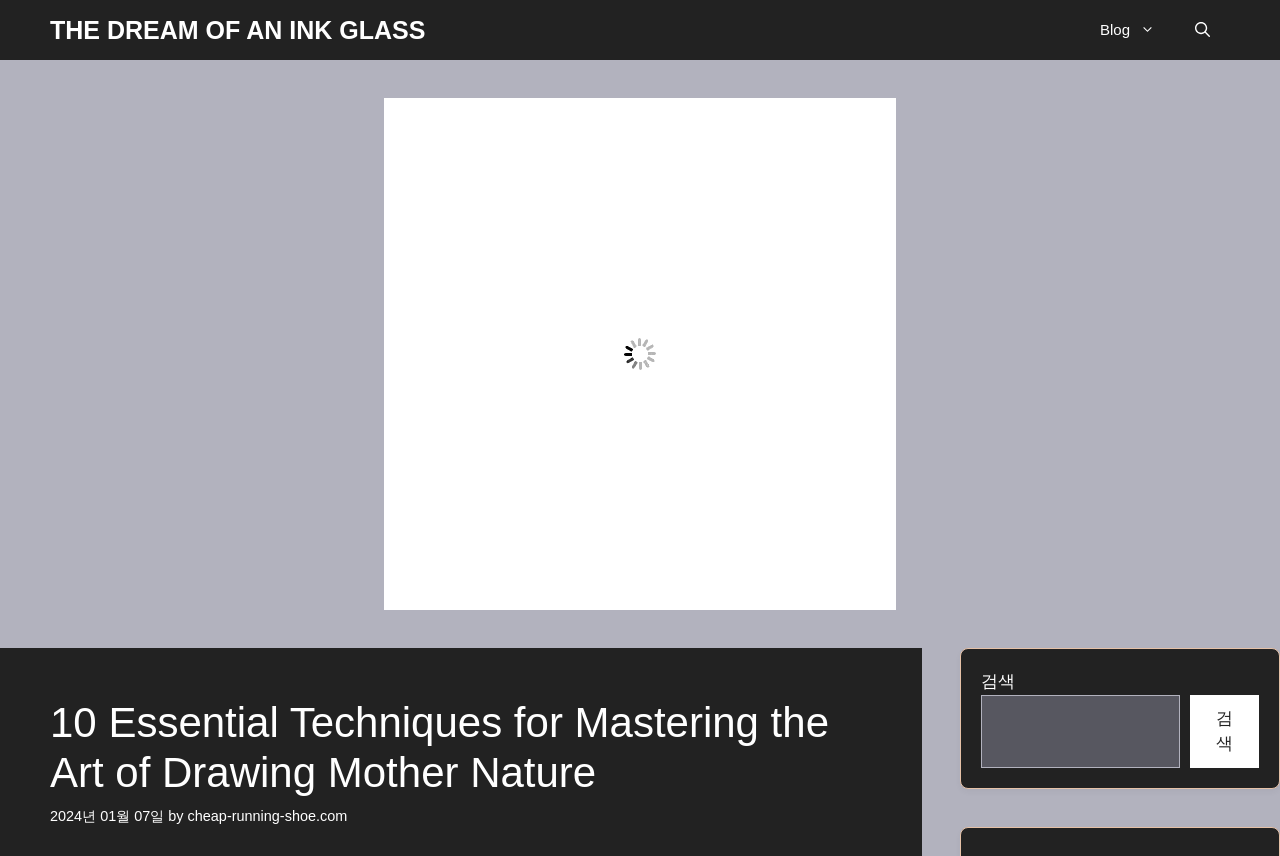Construct a comprehensive description capturing every detail on the webpage.

This webpage is about mastering the art of drawing Mother Nature, specifically focusing on 10 essential techniques to enhance one's ability to depict nature's beauty. 

At the top of the page, there is a primary navigation section that spans the entire width, containing three elements: a link to "THE DREAM OF AN INK GLASS" on the left, a link to "Blog" on the right, and a search button in between. 

Below the navigation section, there is a large image that takes up most of the page's width, showcasing "Mastering the Art of Drawing Mother Nature: Techniques and Inspiration for the Aspiring Artist". 

Underneath the image, there is a content section that starts with a heading that matches the page's title, "10 Essential Techniques for Mastering the Art of Drawing Mother Nature". This heading is followed by a timestamp indicating the publication date, "2024년 01월 07일", and the author's name, "cheap-running-shoe.com". 

On the right side of the page, there is a complementary section that takes up about a quarter of the page's width. Within this section, there is a search function that allows users to input their queries, accompanied by a search button.